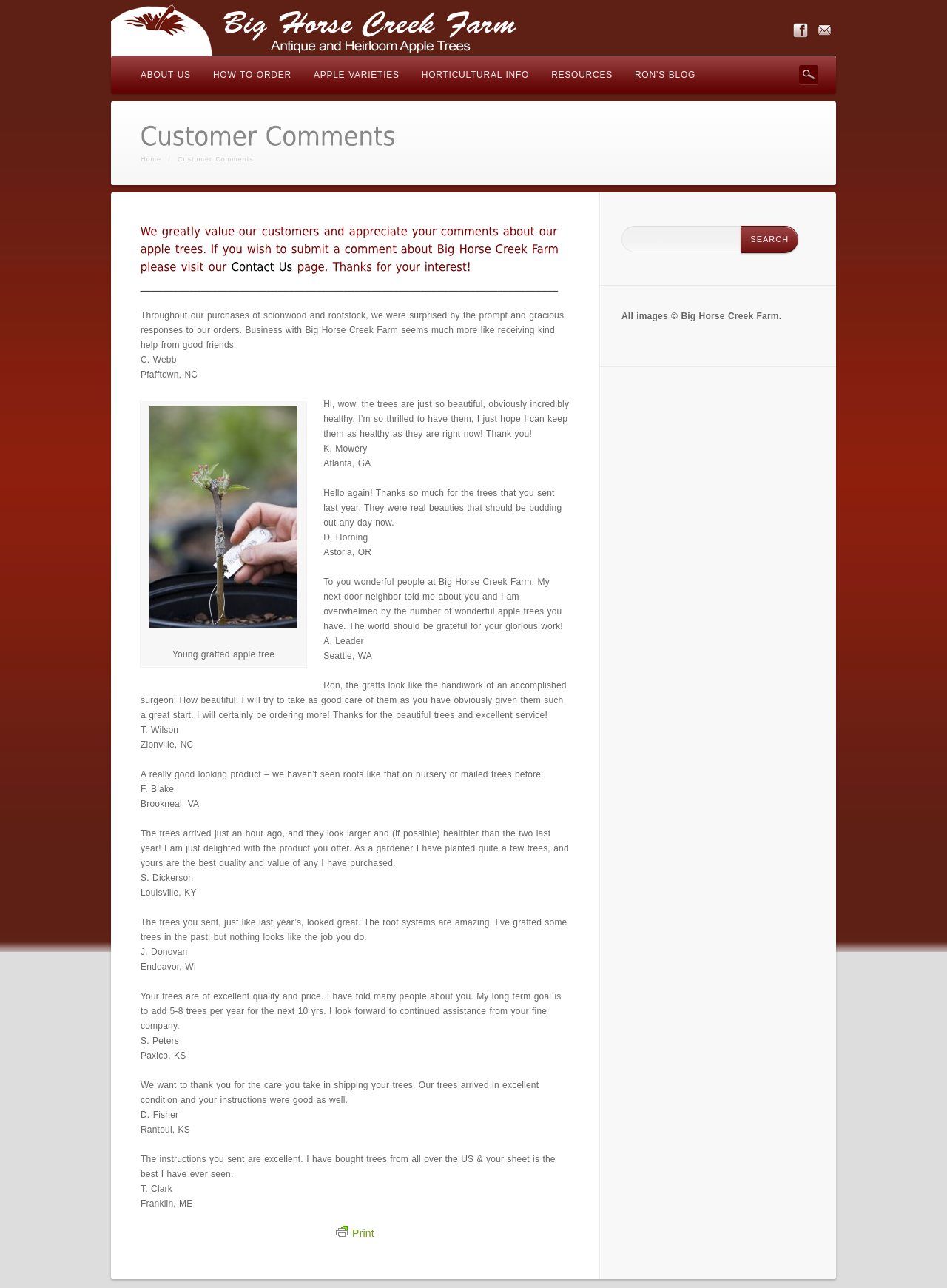Determine the bounding box coordinates for the area that should be clicked to carry out the following instruction: "Click the 'Contact Us' link".

[0.245, 0.202, 0.309, 0.212]